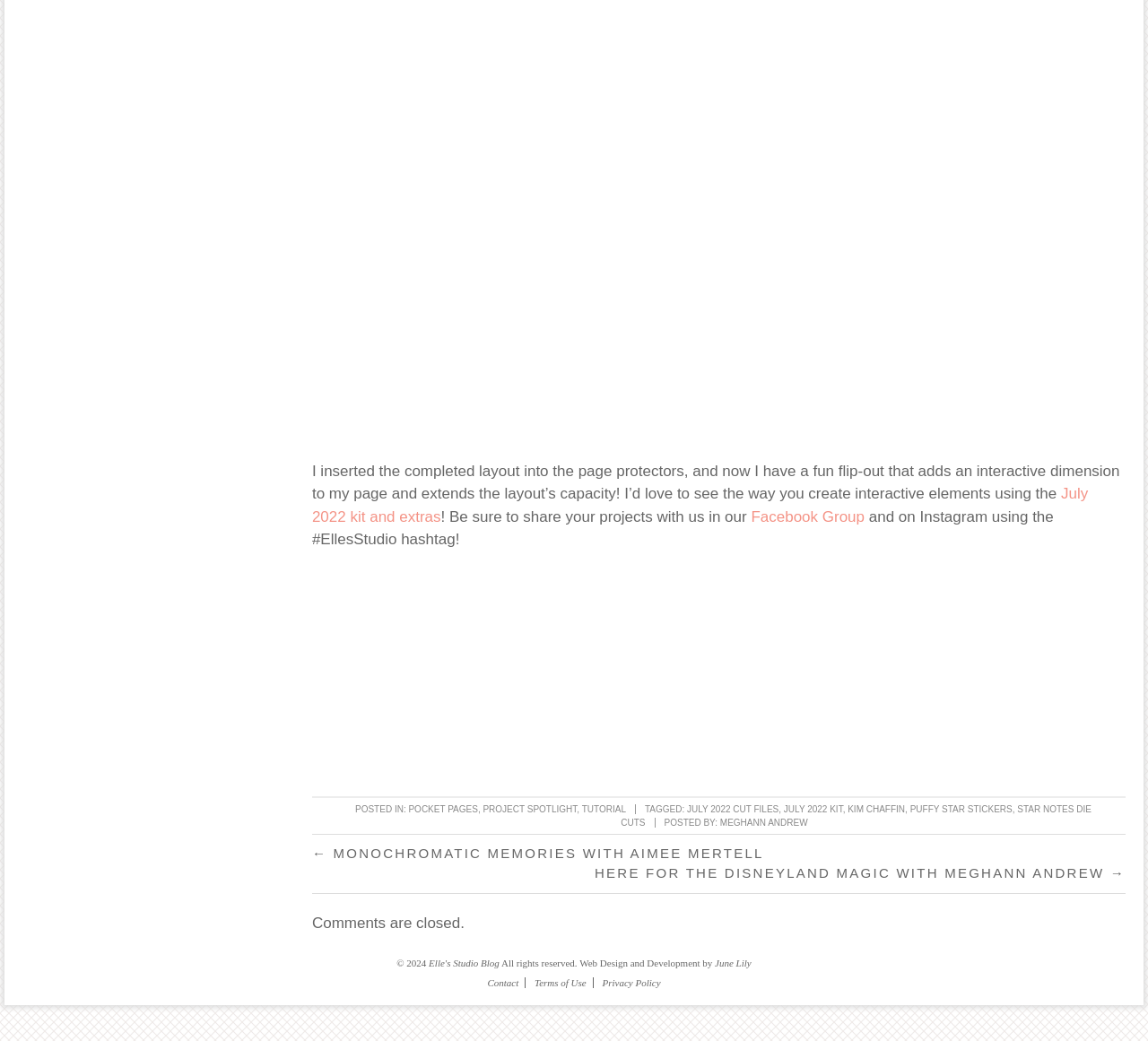Can you find the bounding box coordinates for the element that needs to be clicked to execute this instruction: "Check out the 'PROJECT SPOTLIGHT' link"? The coordinates should be given as four float numbers between 0 and 1, i.e., [left, top, right, bottom].

[0.421, 0.772, 0.503, 0.782]